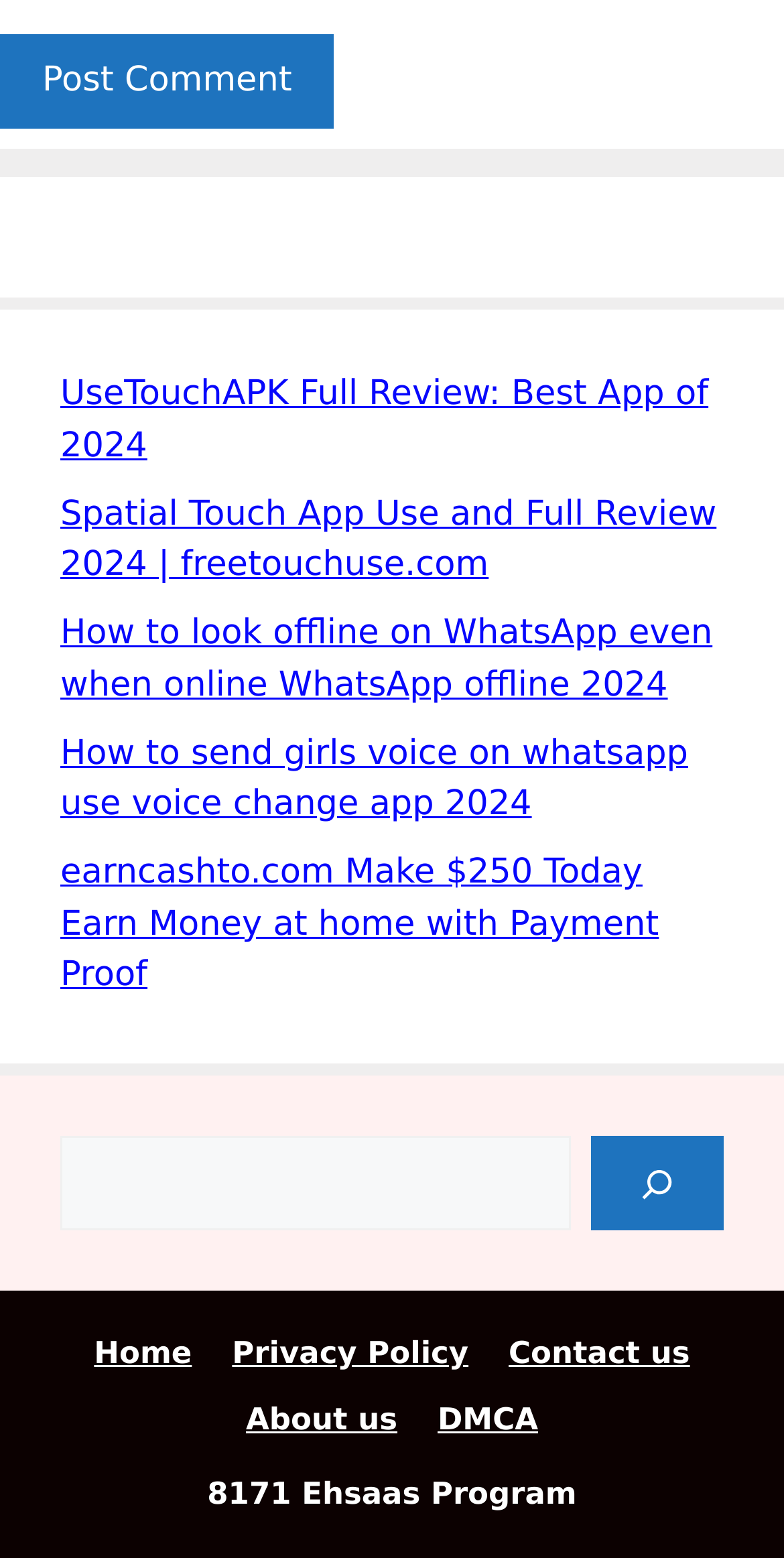Find the bounding box coordinates for the area that must be clicked to perform this action: "Post a comment".

[0.0, 0.022, 0.426, 0.083]